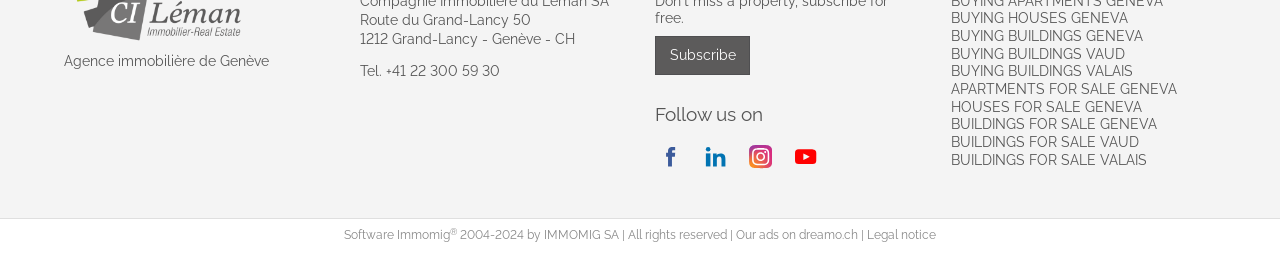Highlight the bounding box coordinates of the element that should be clicked to carry out the following instruction: "Follow us on facebook". The coordinates must be given as four float numbers ranging from 0 to 1, i.e., [left, top, right, bottom].

[0.512, 0.556, 0.536, 0.68]